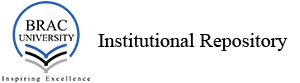What is the guiding vision of BRAC University?
Could you please answer the question thoroughly and with as much detail as possible?

The phrase 'Inspiring Excellence' appears in a smaller font below the title, encapsulating the guiding vision of BRAC University, which reflects the university's focus on academic excellence.